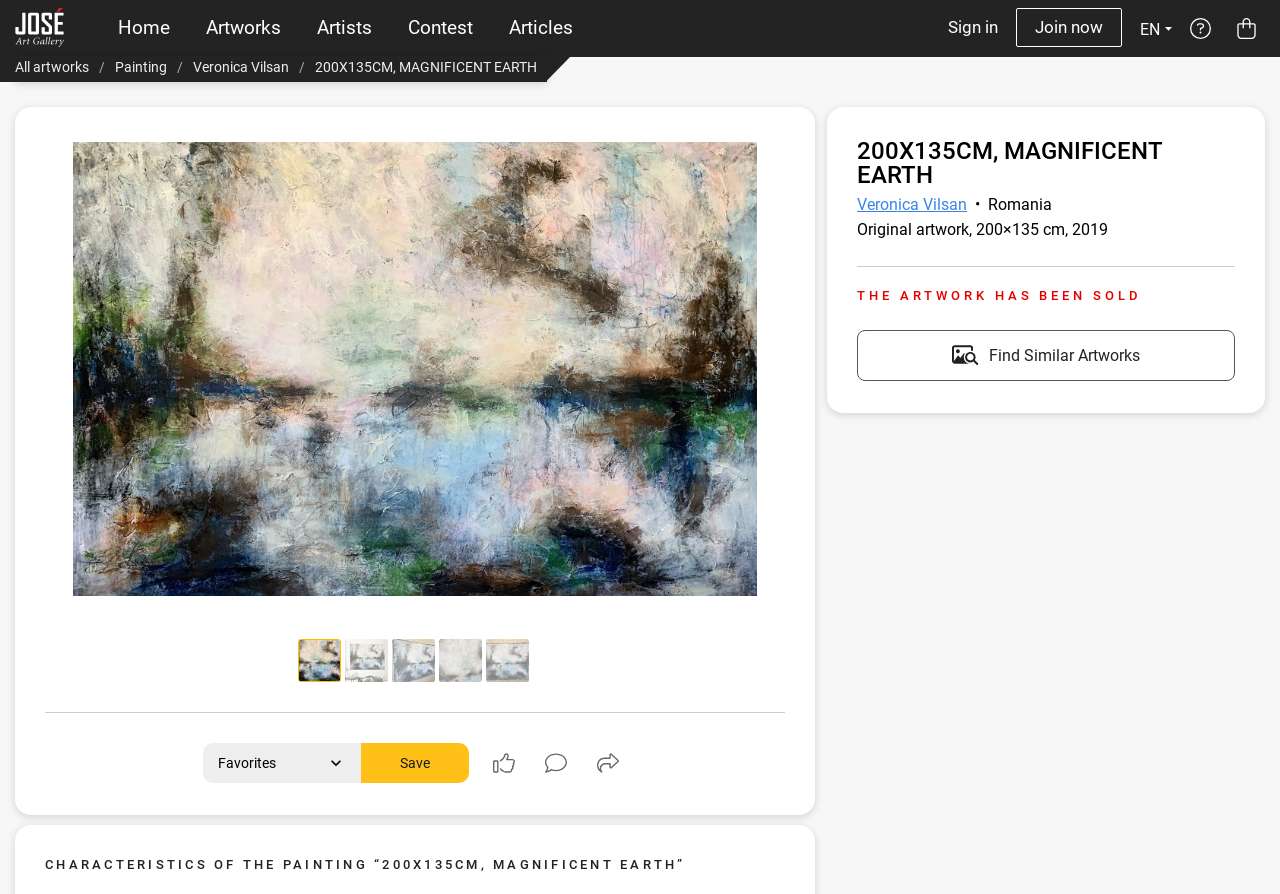Please find and give the text of the main heading on the webpage.

200X135CM, MAGNIFICENT EARTH